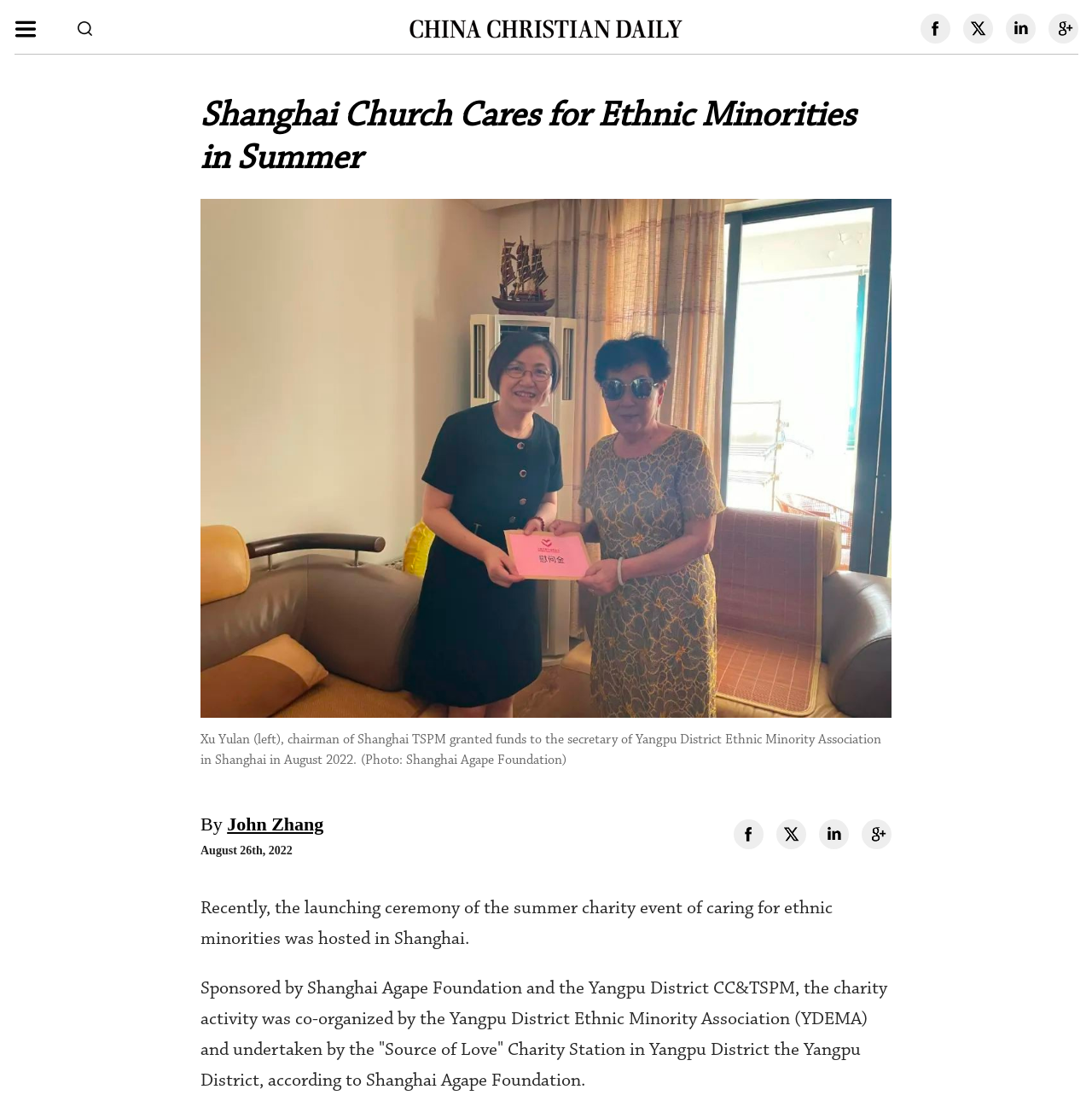Determine the primary headline of the webpage.

Shanghai Church Cares for Ethnic Minorities in Summer